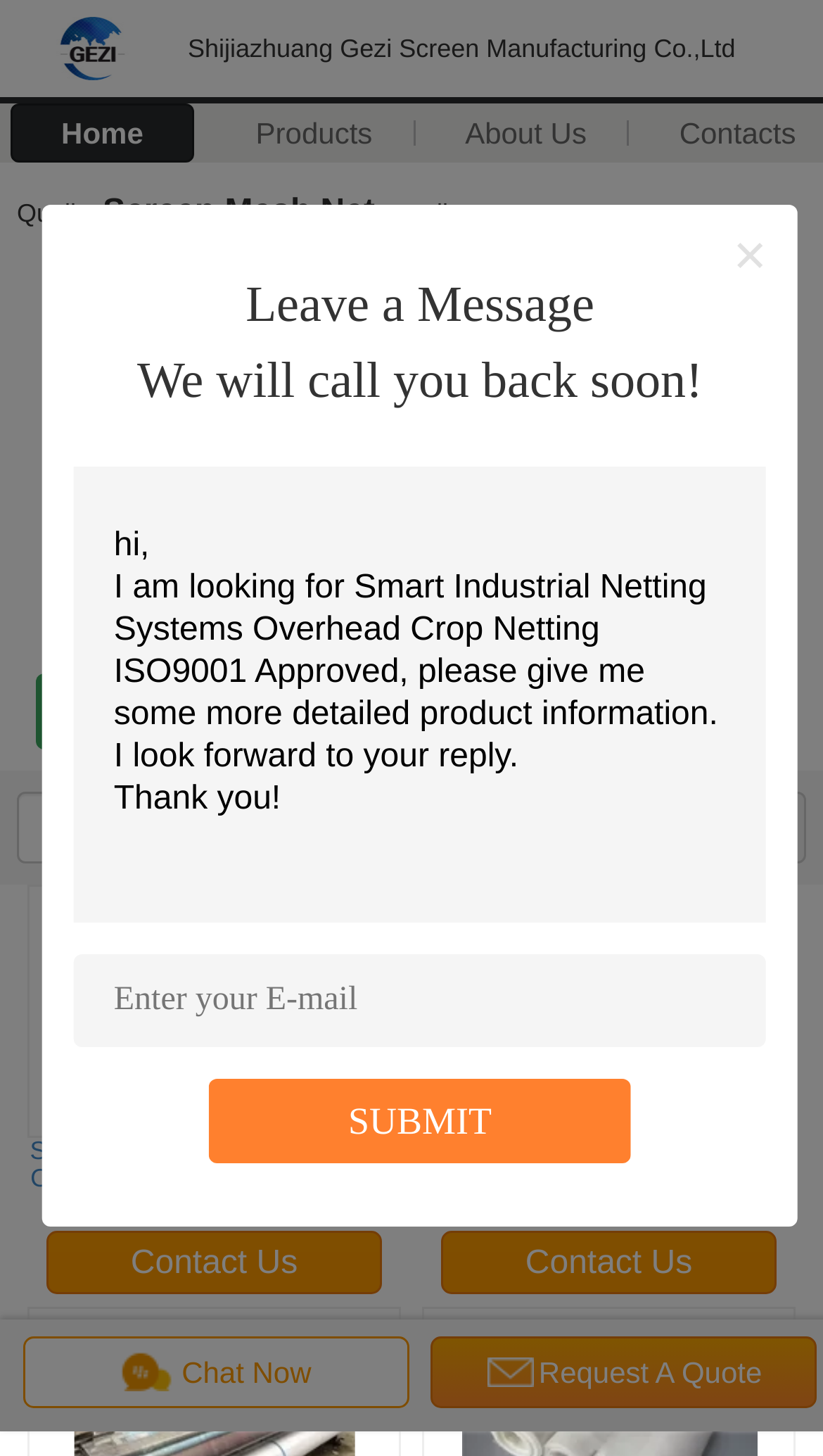Could you locate the bounding box coordinates for the section that should be clicked to accomplish this task: "View the 'Smart Industrial Netting Systems Overhead Crop Netting ISO9001 Approved' product".

[0.033, 0.607, 0.487, 0.838]